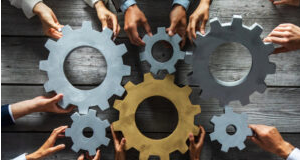Provide a one-word or brief phrase answer to the question:
What does the gold gear symbolize?

Distinctiveness